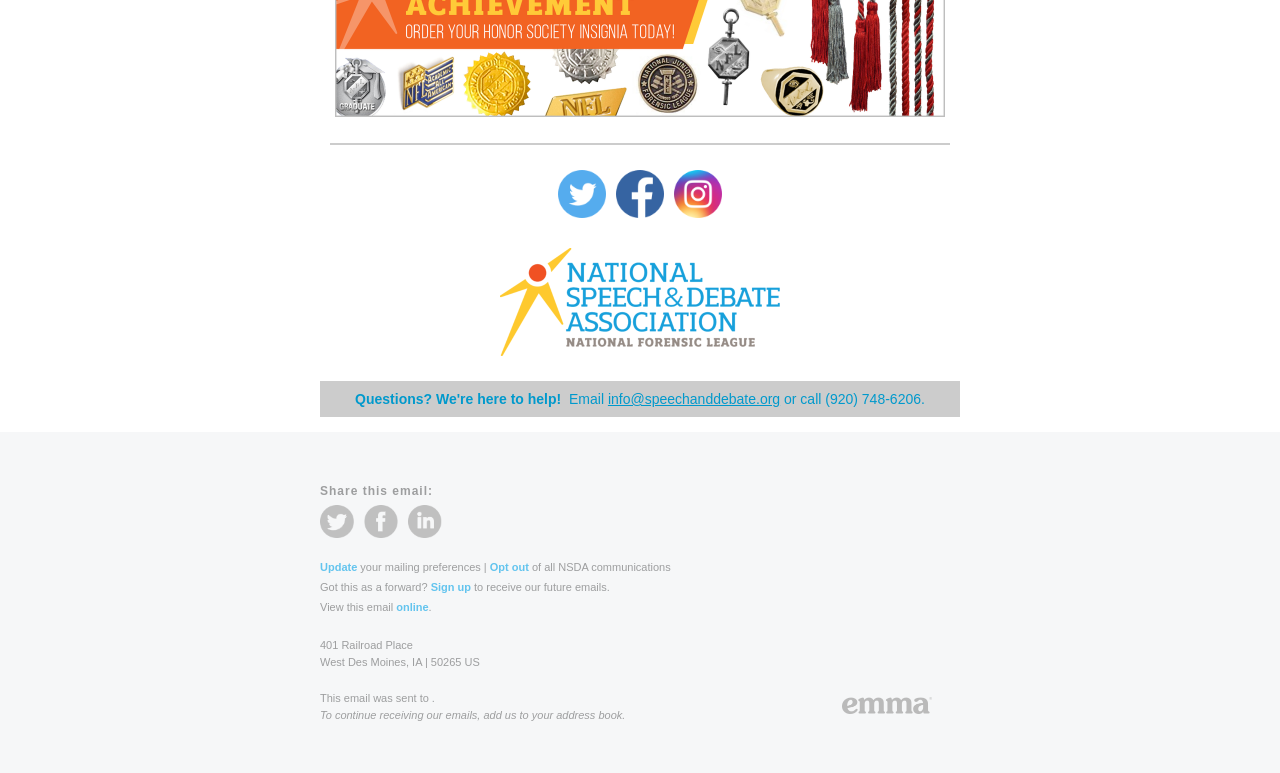Determine the coordinates of the bounding box for the clickable area needed to execute this instruction: "Share this email on Twitter".

[0.25, 0.653, 0.277, 0.696]